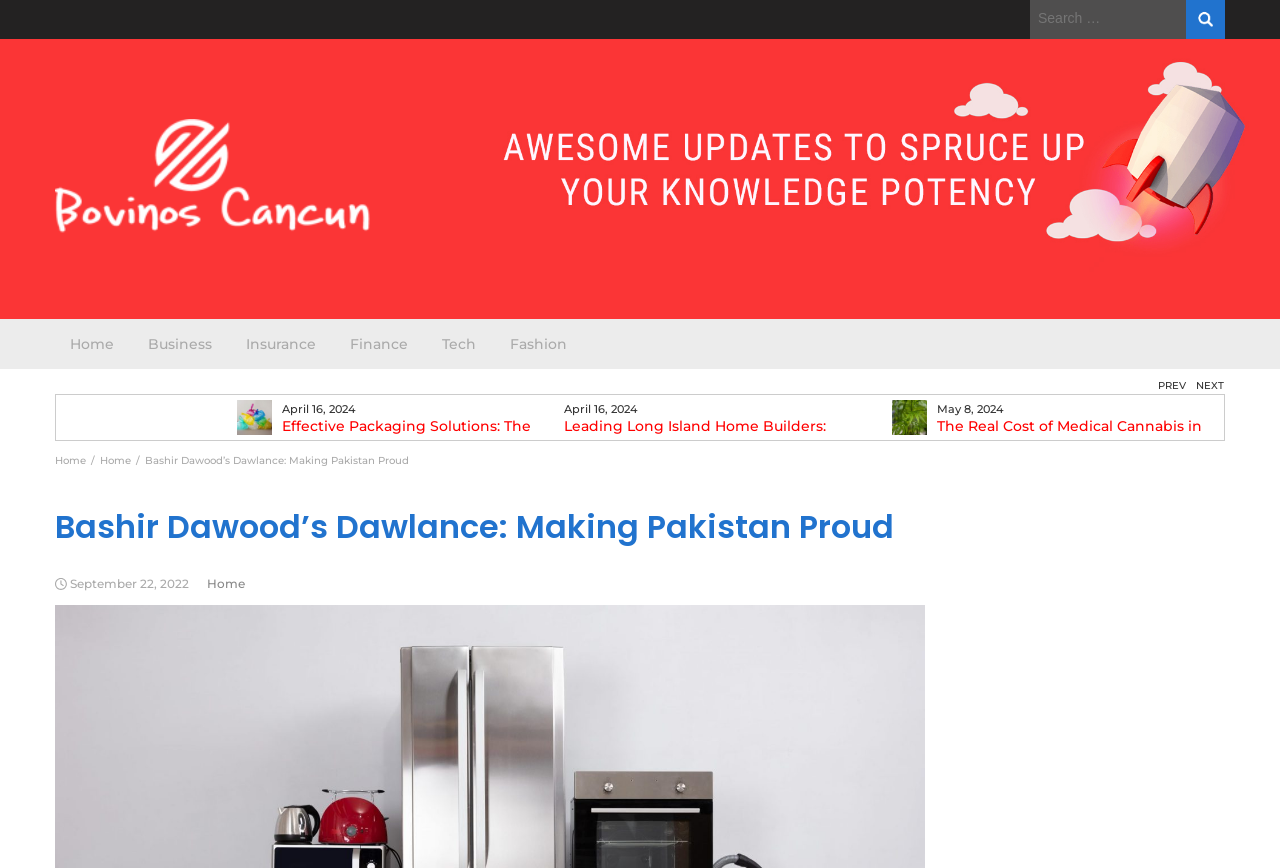Can you determine the bounding box coordinates of the area that needs to be clicked to fulfill the following instruction: "Search for something"?

[0.805, 0.0, 0.927, 0.043]